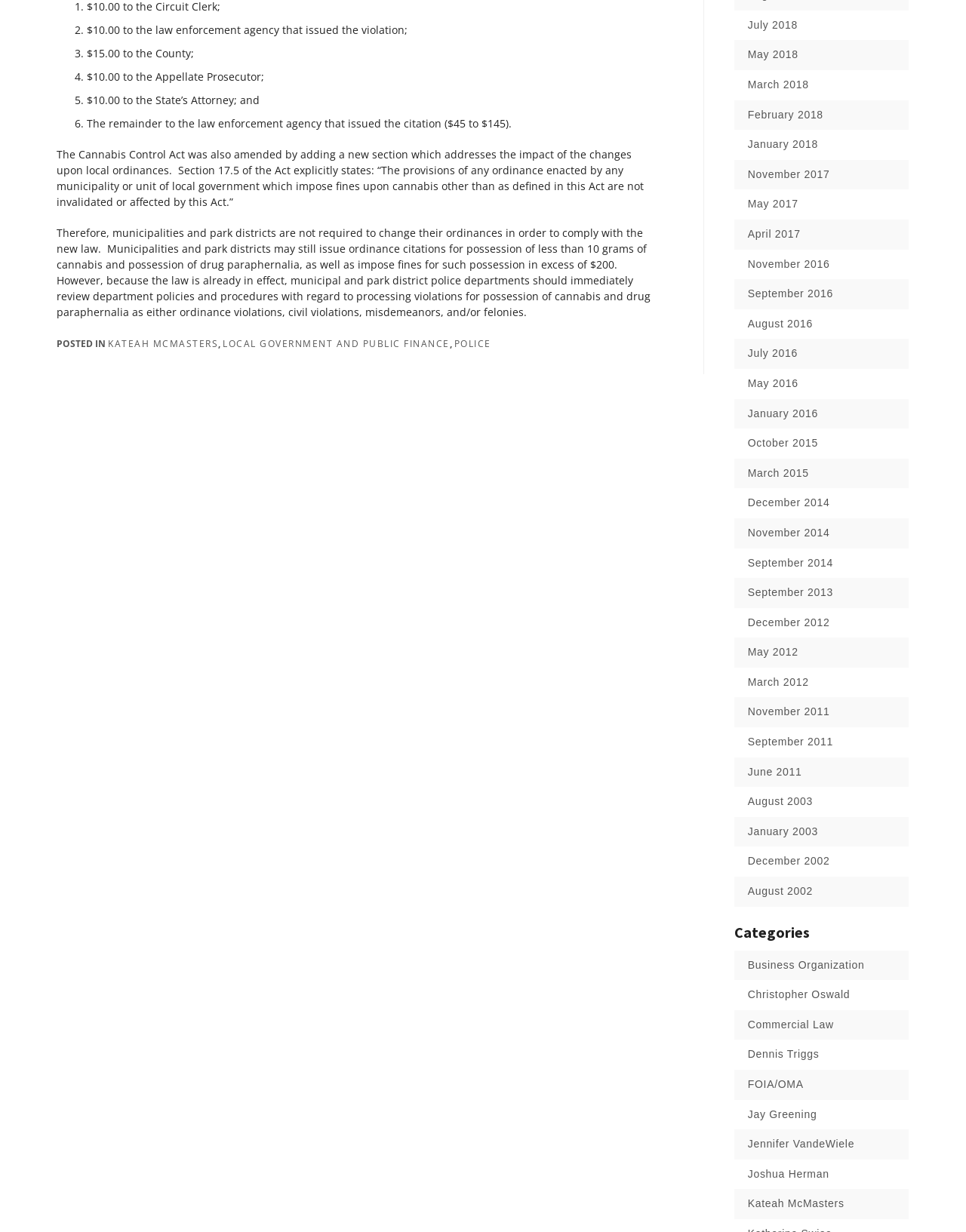Find the bounding box coordinates of the element you need to click on to perform this action: 'Go to the 'July 2018' archive'. The coordinates should be represented by four float values between 0 and 1, in the format [left, top, right, bottom].

[0.774, 0.015, 0.927, 0.027]